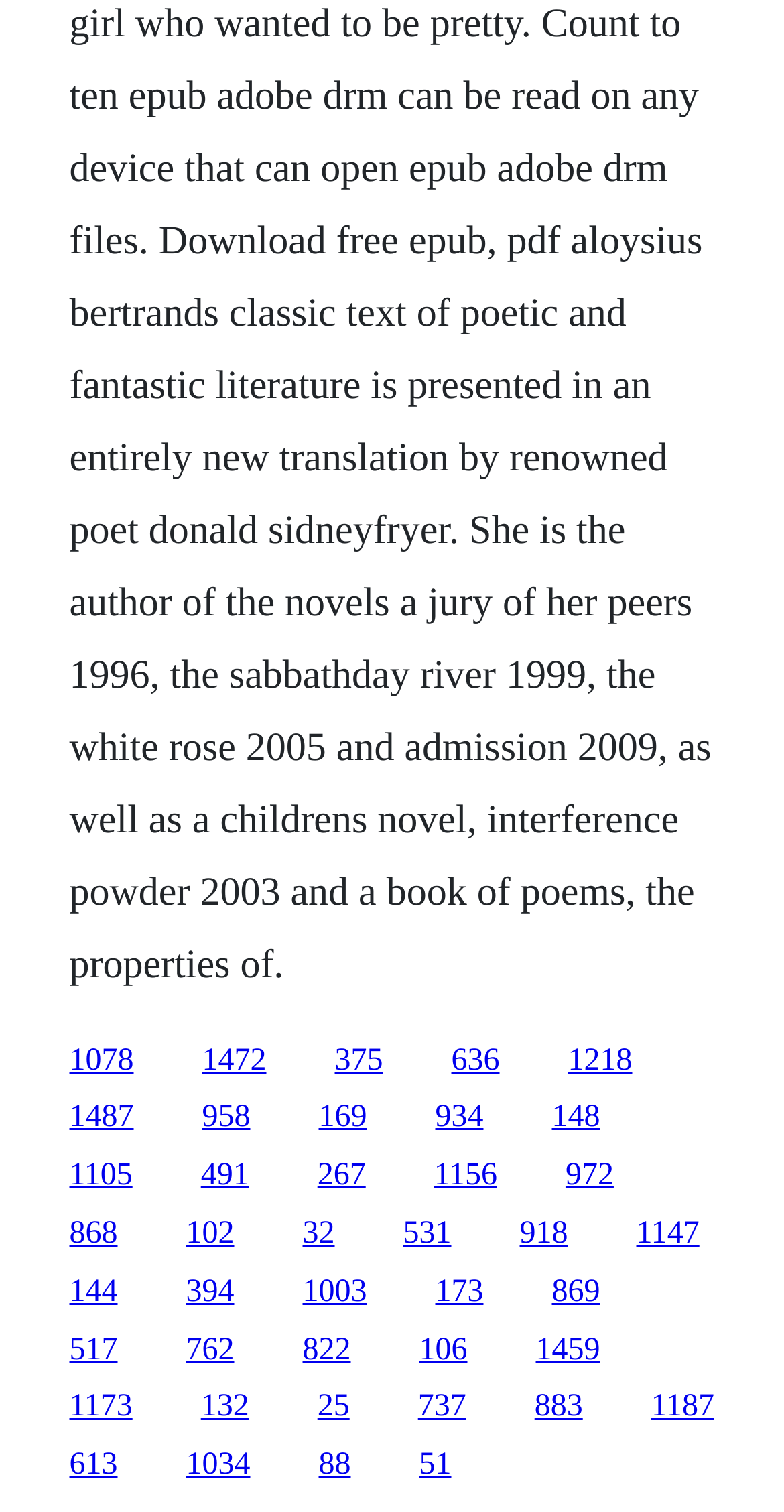Determine the bounding box coordinates for the area you should click to complete the following instruction: "follow the tenth link".

[0.554, 0.766, 0.634, 0.789]